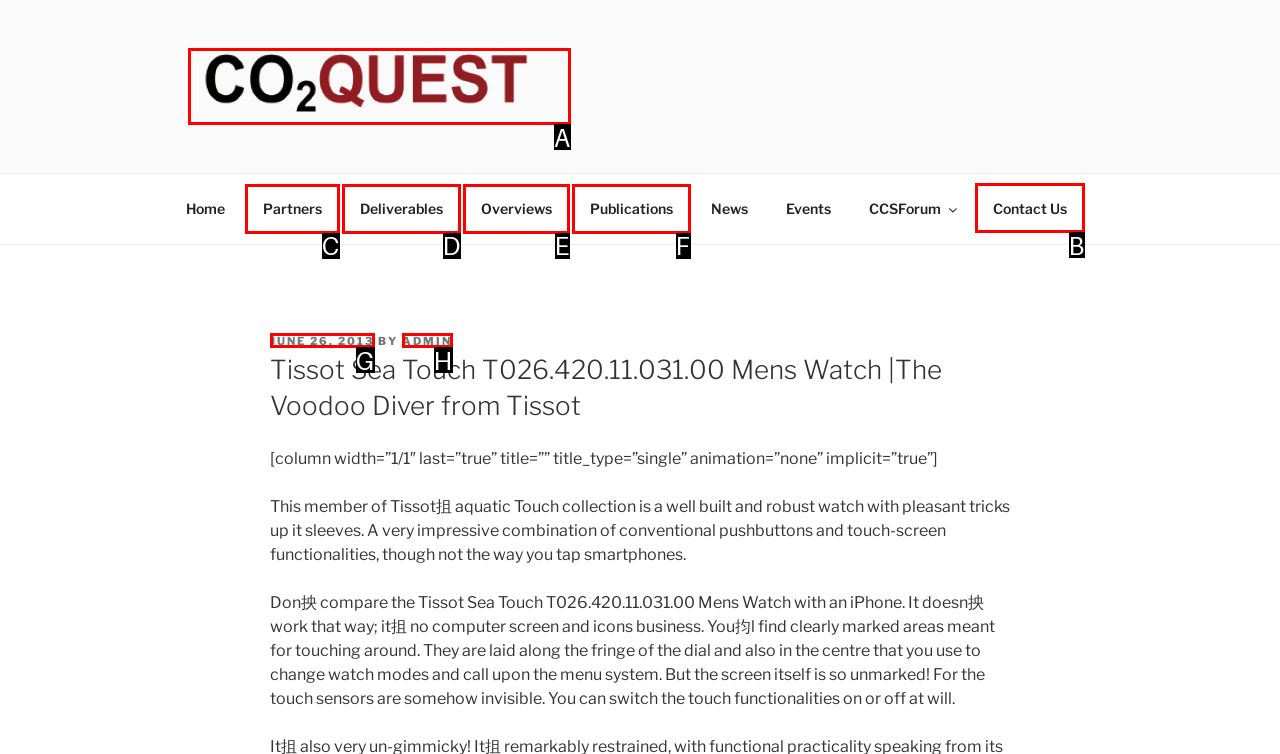Determine the letter of the UI element I should click on to complete the task: Contact Us from the provided choices in the screenshot.

B